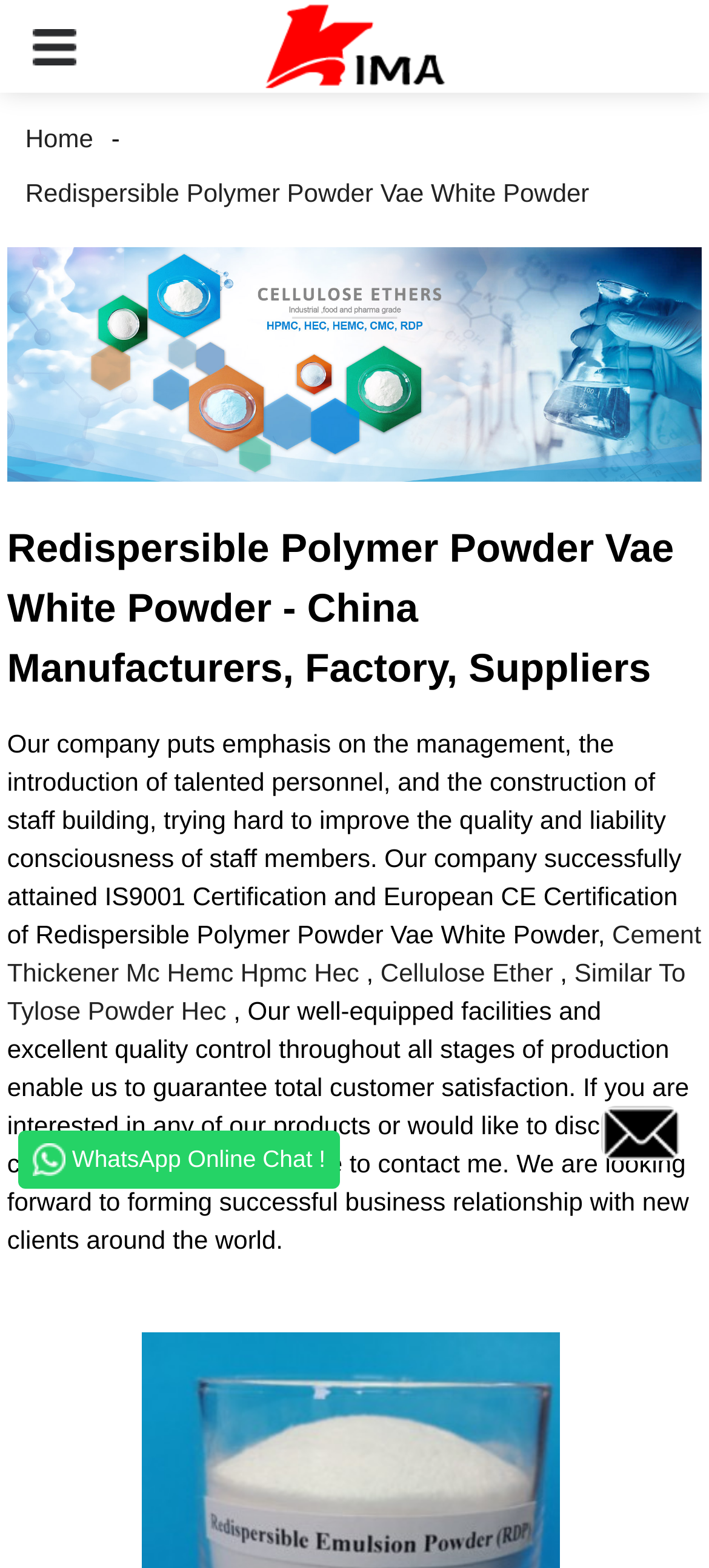Describe all the key features and sections of the webpage thoroughly.

The webpage is about Redispersible Polymer Powder Vae White Powder manufacturers, factory, and suppliers from China. At the top-left corner, there is a button and an image of Hydroxypropyl Methyl Cellulose, Cellulose ethers manufacturers, suppliers. Below this, there are three links: "Home", "Redispersible Polymer Powder Vae White Powder", and a generic link with a description. 

To the right of the generic link, there is a carousel with two buttons, "Previous item in carousel" and "Next item in carousel", indicating that there are three items in the carousel. 

Below the carousel, there is a heading that reads "Redispersible Polymer Powder Vae White Powder - China Manufacturers, Factory, Suppliers". Underneath the heading, there is a paragraph of text describing the company's emphasis on management, staff building, and quality control. 

Following this, there are three links: "Cement Thickener Mc Hemc Hpmc Hec", "Cellulose Ether", and "Similar To Tylose Powder Hec". These links are separated by commas. 

Finally, there is a paragraph of text that describes the company's well-equipped facilities, quality control, and customer satisfaction, with an invitation to contact them for custom orders or business relationships.